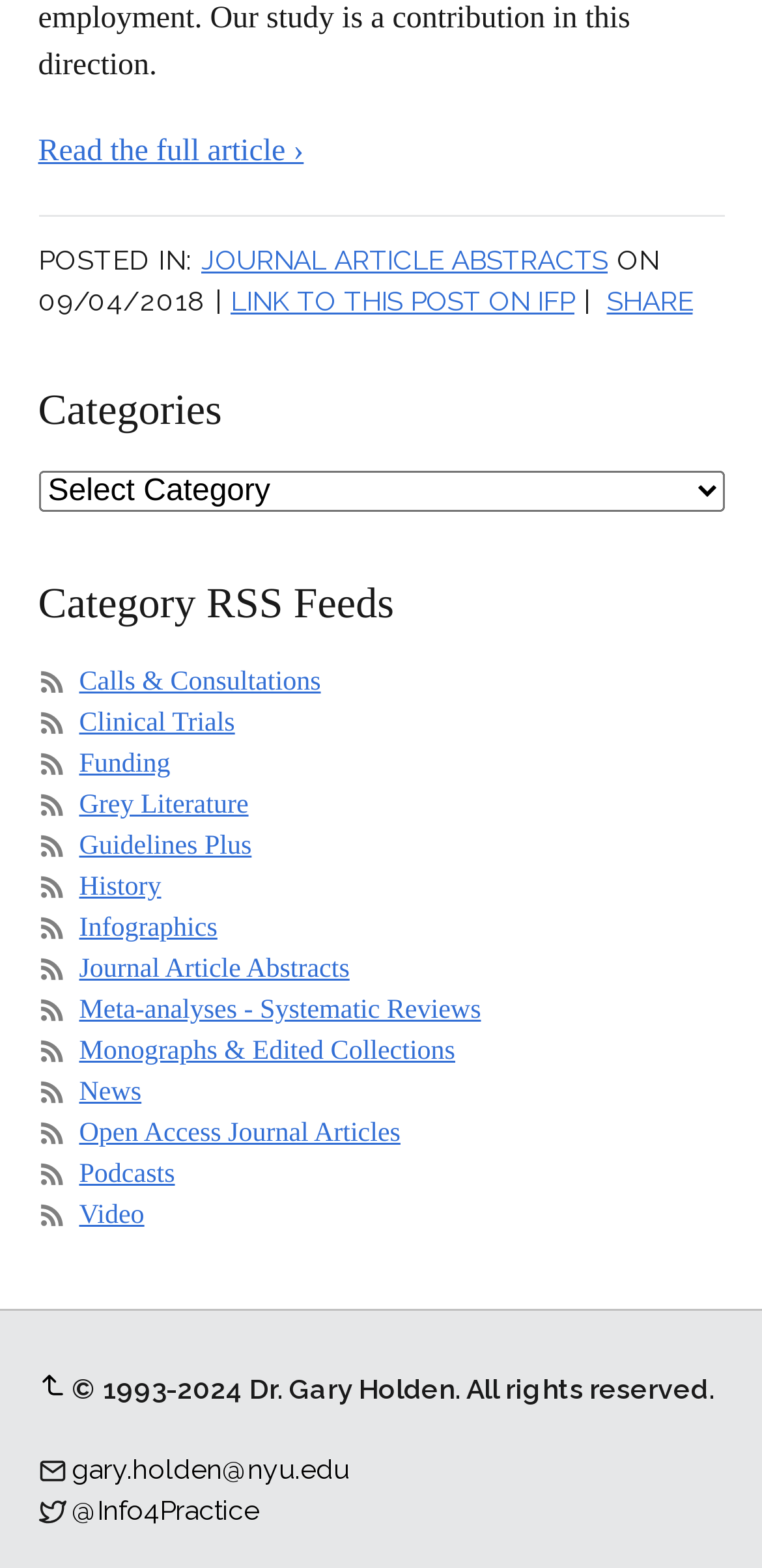Determine the bounding box coordinates of the section to be clicked to follow the instruction: "Explore OpenPlant | AutoPLANT Wiki". The coordinates should be given as four float numbers between 0 and 1, formatted as [left, top, right, bottom].

None